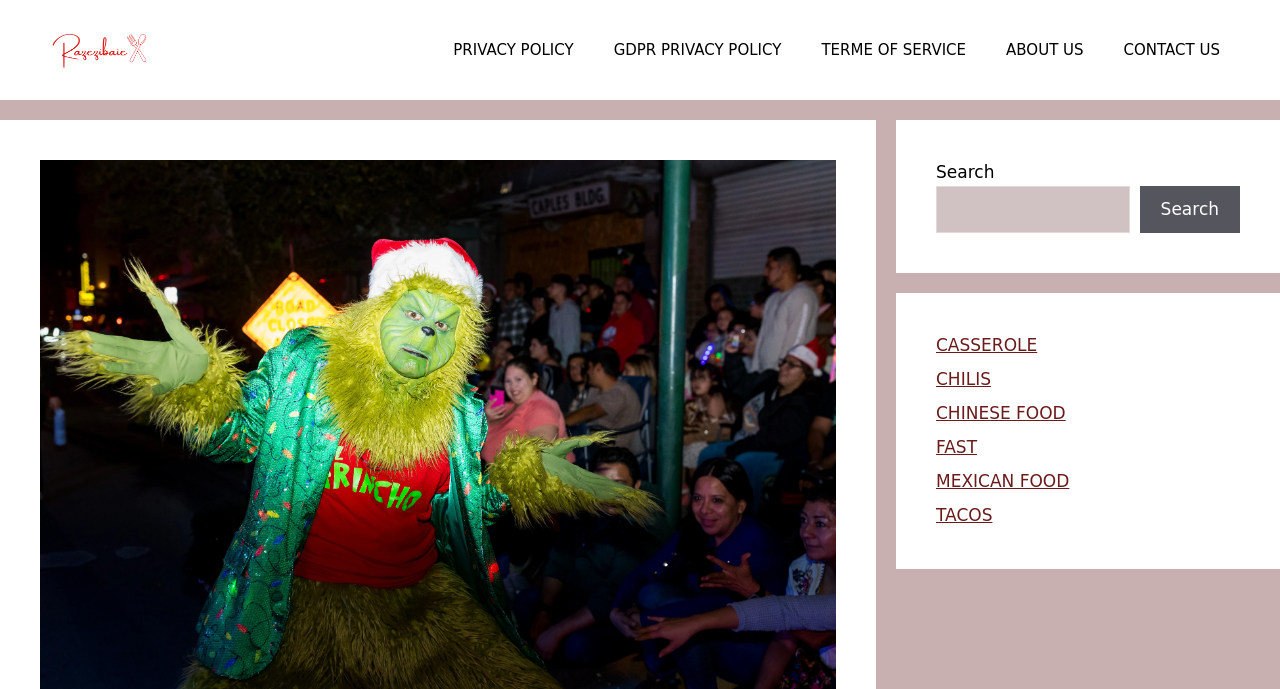Identify the bounding box coordinates for the UI element described by the following text: "TACOS". Provide the coordinates as four float numbers between 0 and 1, in the format [left, top, right, bottom].

[0.731, 0.733, 0.775, 0.762]